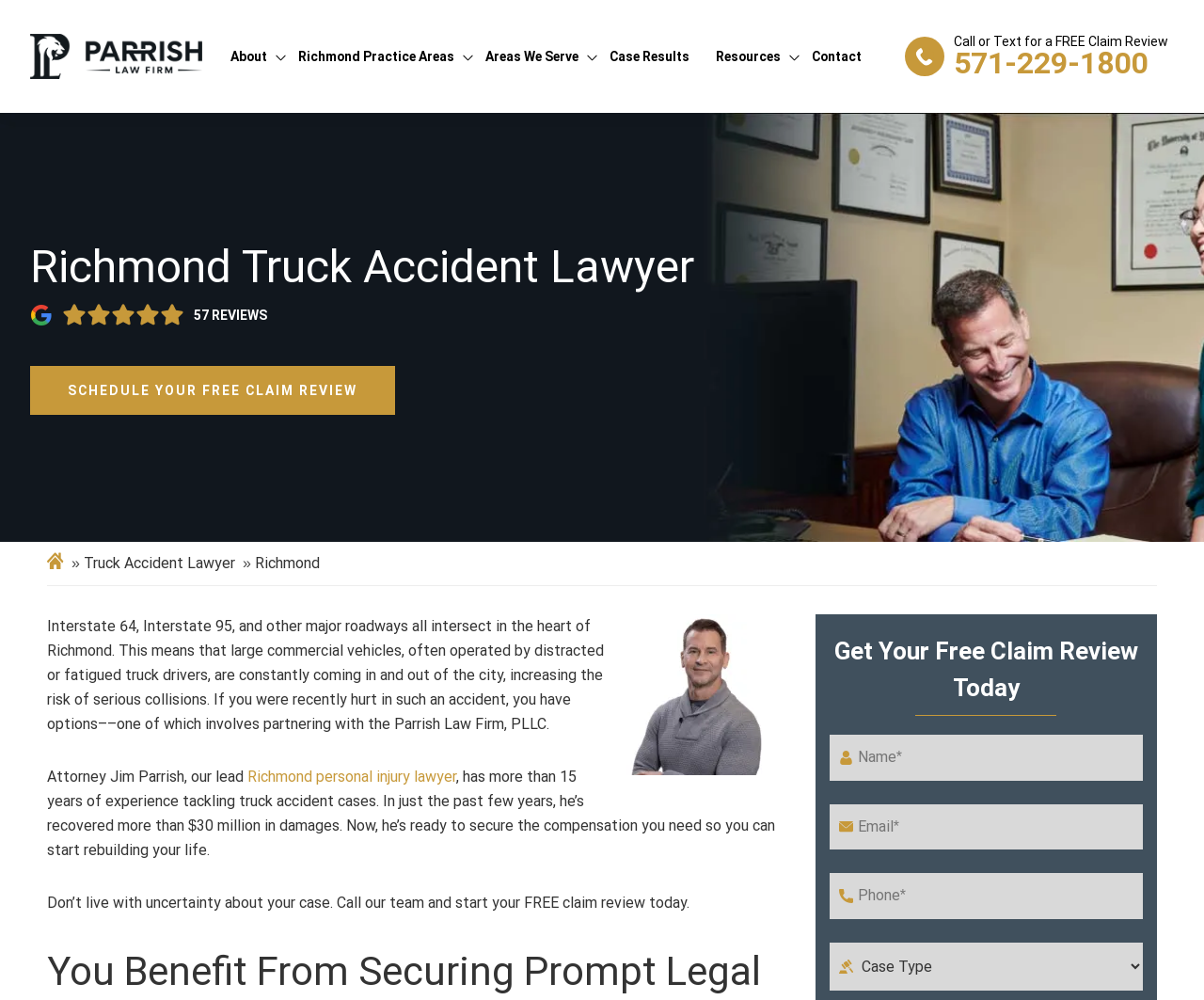Identify the bounding box coordinates of the clickable region required to complete the instruction: "Enter your name in the Name field". The coordinates should be given as four float numbers within the range of 0 and 1, i.e., [left, top, right, bottom].

[0.689, 0.735, 0.949, 0.781]